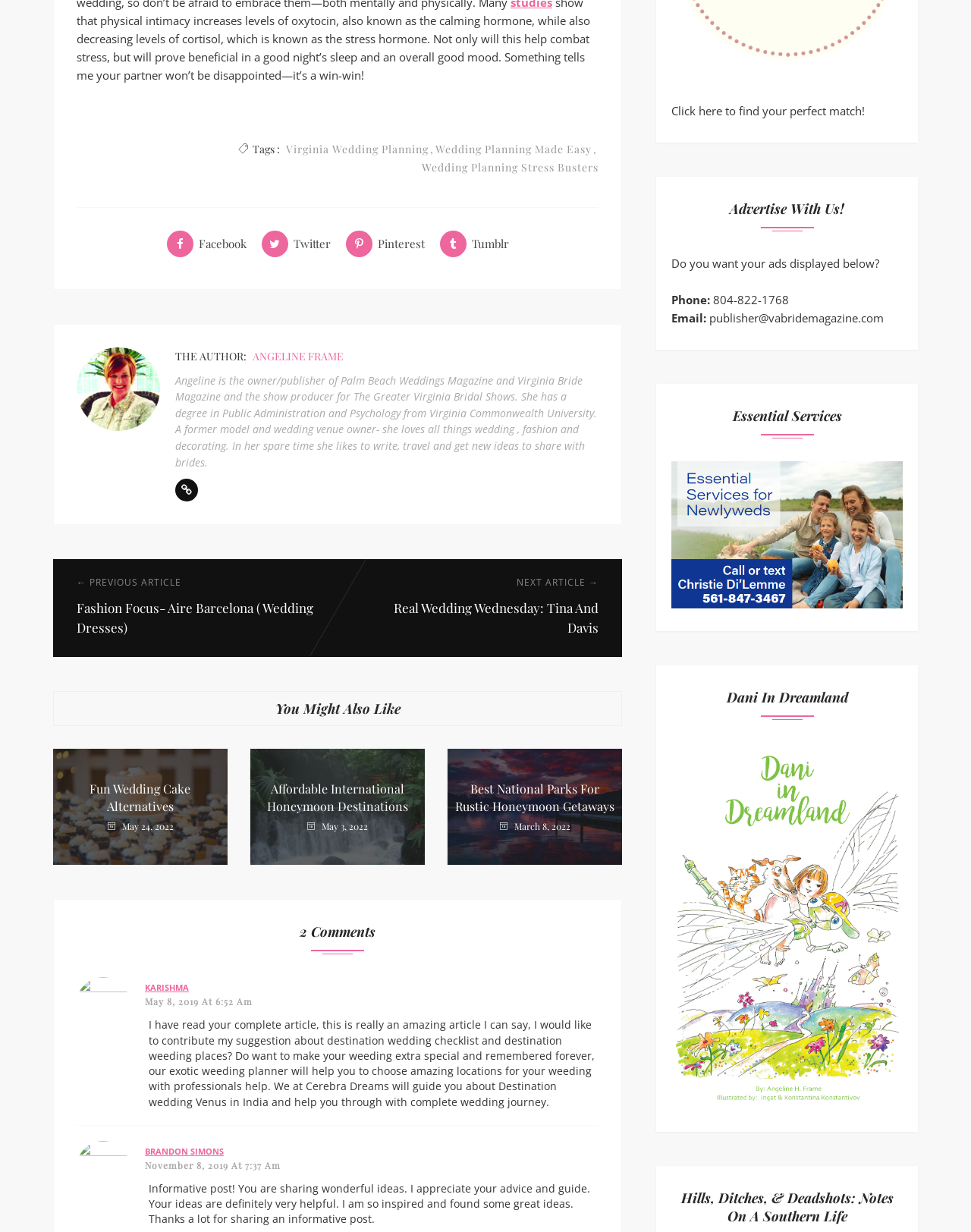Please find the bounding box for the UI component described as follows: "Virginia Wedding Planning".

[0.295, 0.114, 0.448, 0.128]